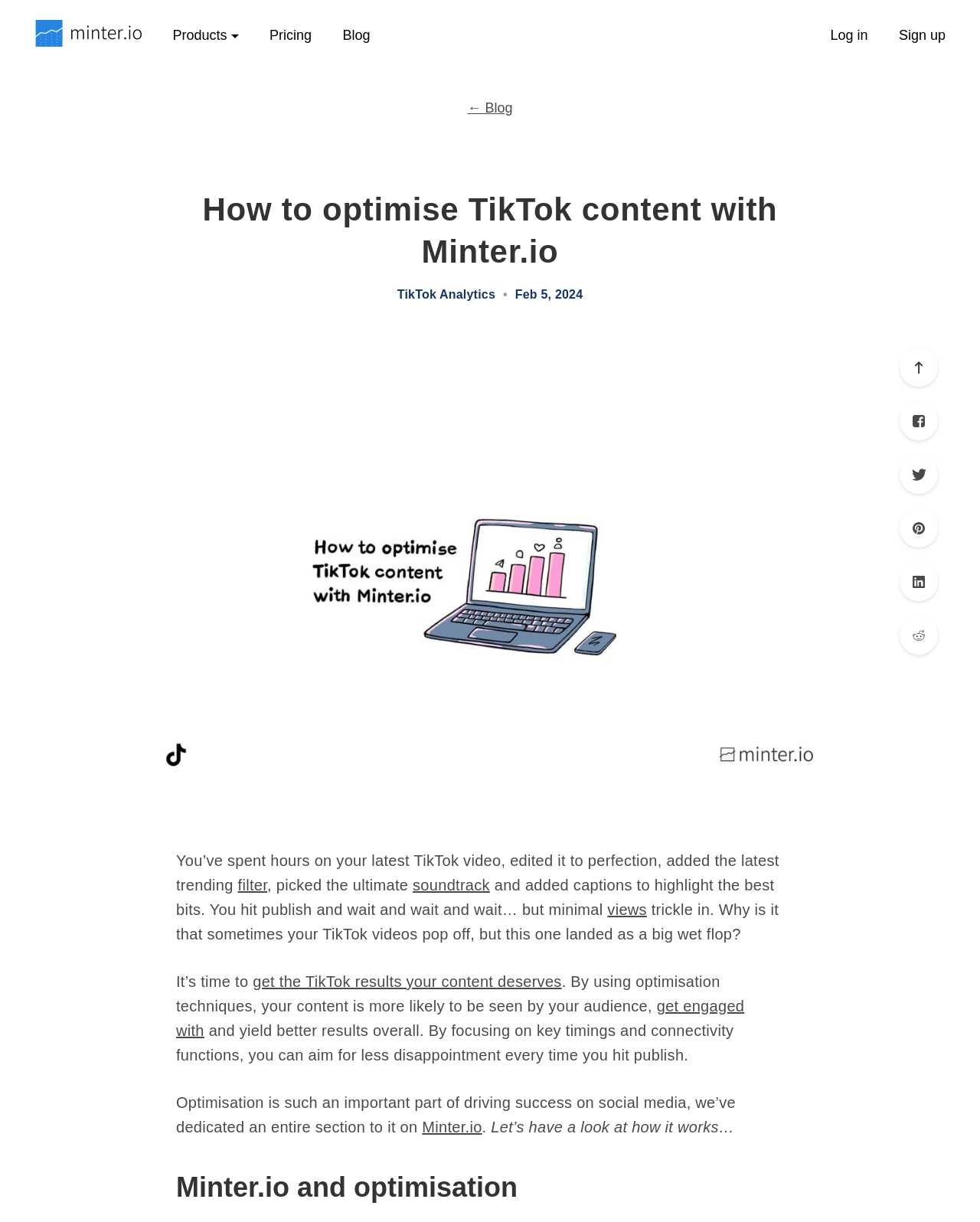Identify the bounding box coordinates of the area that should be clicked in order to complete the given instruction: "Read the blog post". The bounding box coordinates should be four float numbers between 0 and 1, i.e., [left, top, right, bottom].

[0.18, 0.148, 0.82, 0.223]